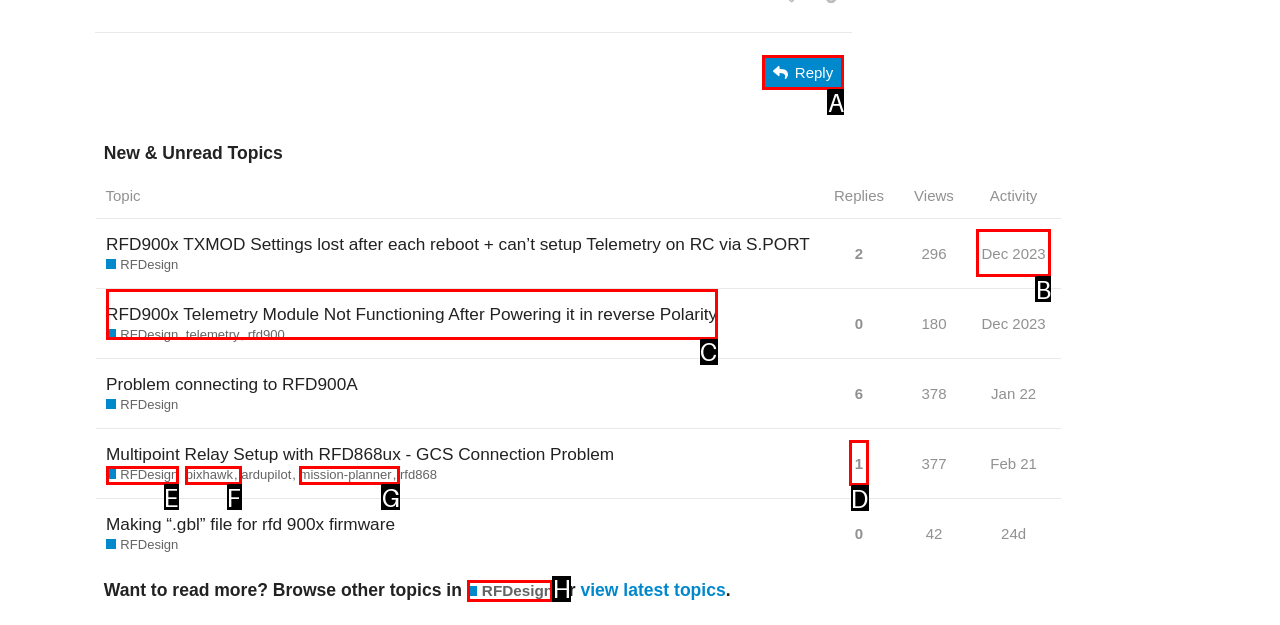Tell me the correct option to click for this task: Read more about 'RFDesign'
Write down the option's letter from the given choices.

H